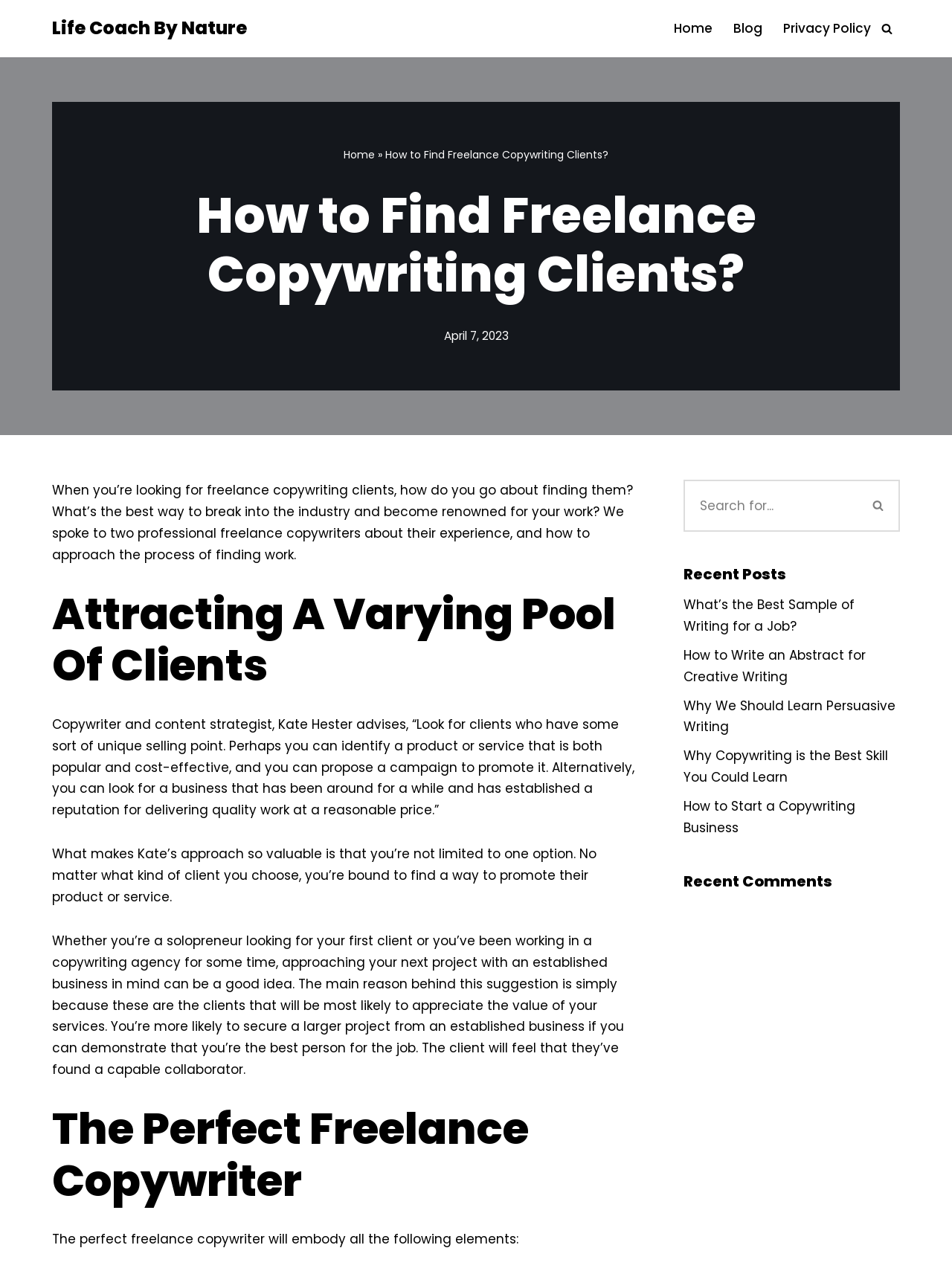Can you specify the bounding box coordinates of the area that needs to be clicked to fulfill the following instruction: "Read the 'How to Find Freelance Copywriting Clients?' article"?

[0.086, 0.146, 0.914, 0.239]